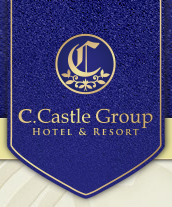Describe all the visual components present in the image.

This image features the logo of the C.Castle Group, a hotel and resort brand. The logo is elegantly designed with a striking blue background that conveys a sense of luxury and tranquility. In the center, a stylized "C" is encircled by decorative flourishes, symbolizing sophistication. Below the emblem, the text reads "C.Castle Group," followed by the phrase "HOTEL & RESORT" in a refined font, reinforcing the brand's commitment to providing high-quality hospitality experiences. This logo encapsulates the essence of the brand, emphasizing both elegance and a welcoming atmosphere for guests.